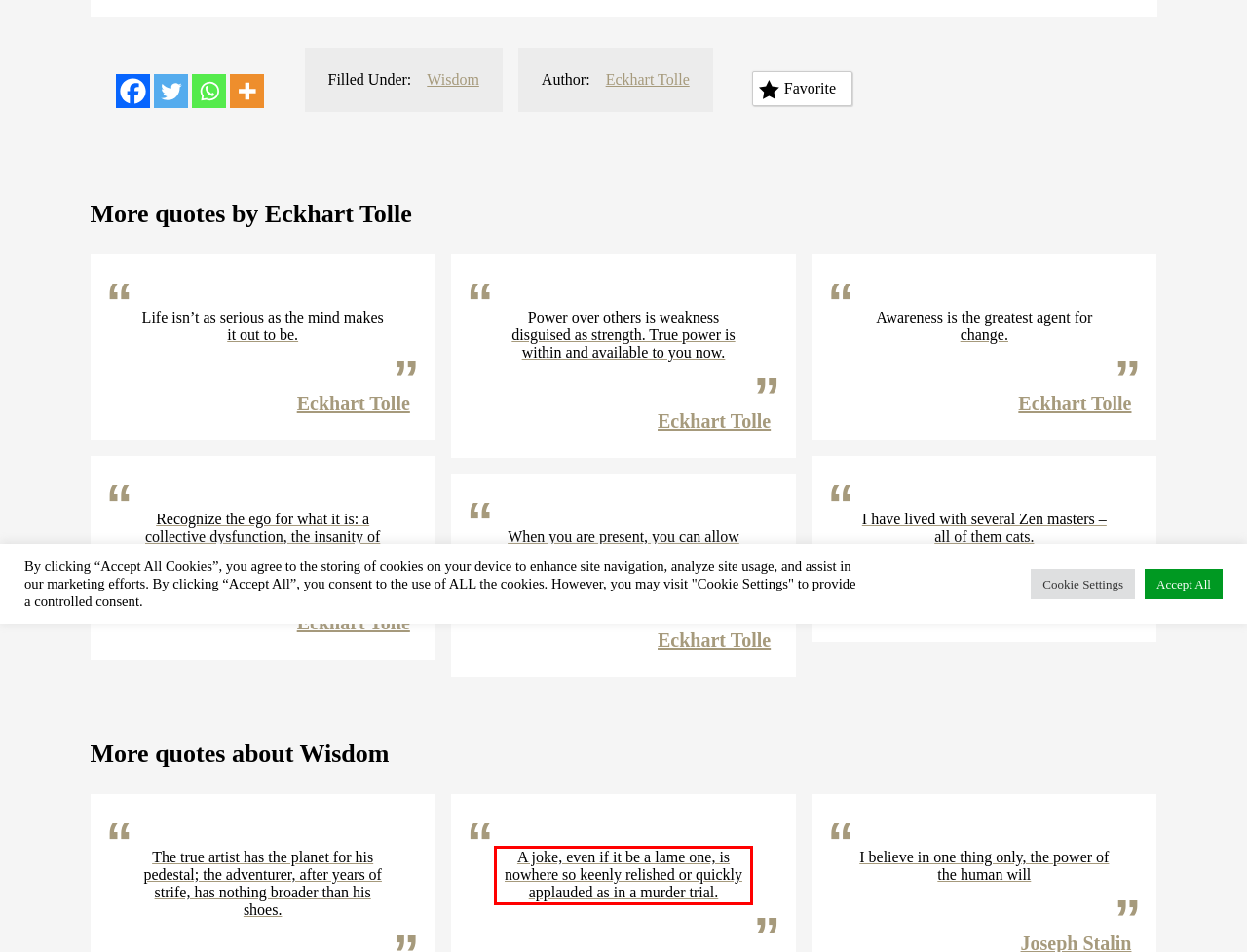Using the provided screenshot, read and generate the text content within the red-bordered area.

A joke, even if it be a lame one, is nowhere so keenly relished or quickly applauded as in a murder trial.